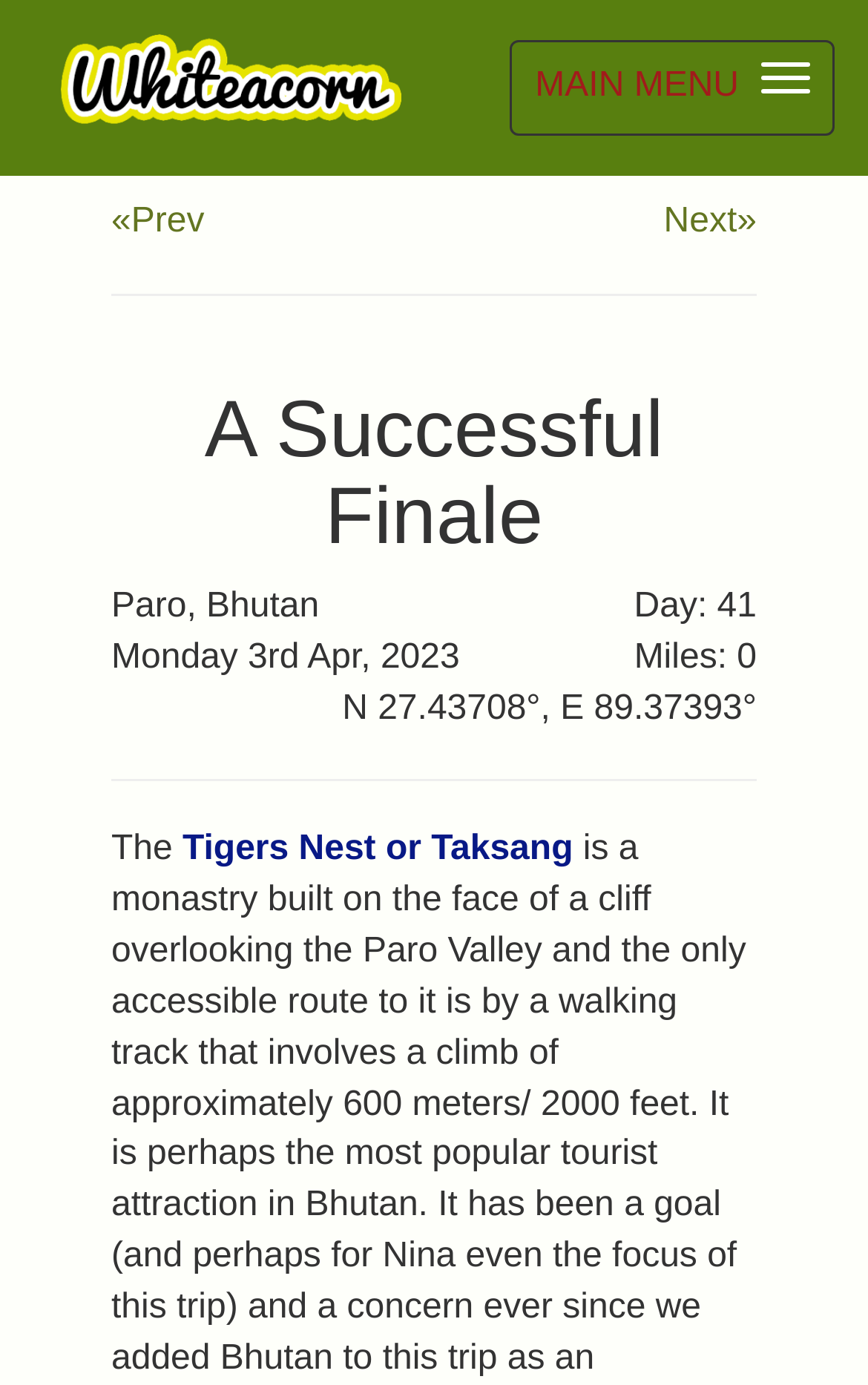Use the information in the screenshot to answer the question comprehensively: What is the date of the blog post?

The date of the blog post can be found in the StaticText element, which is 'Monday 3rd Apr, 2023'.